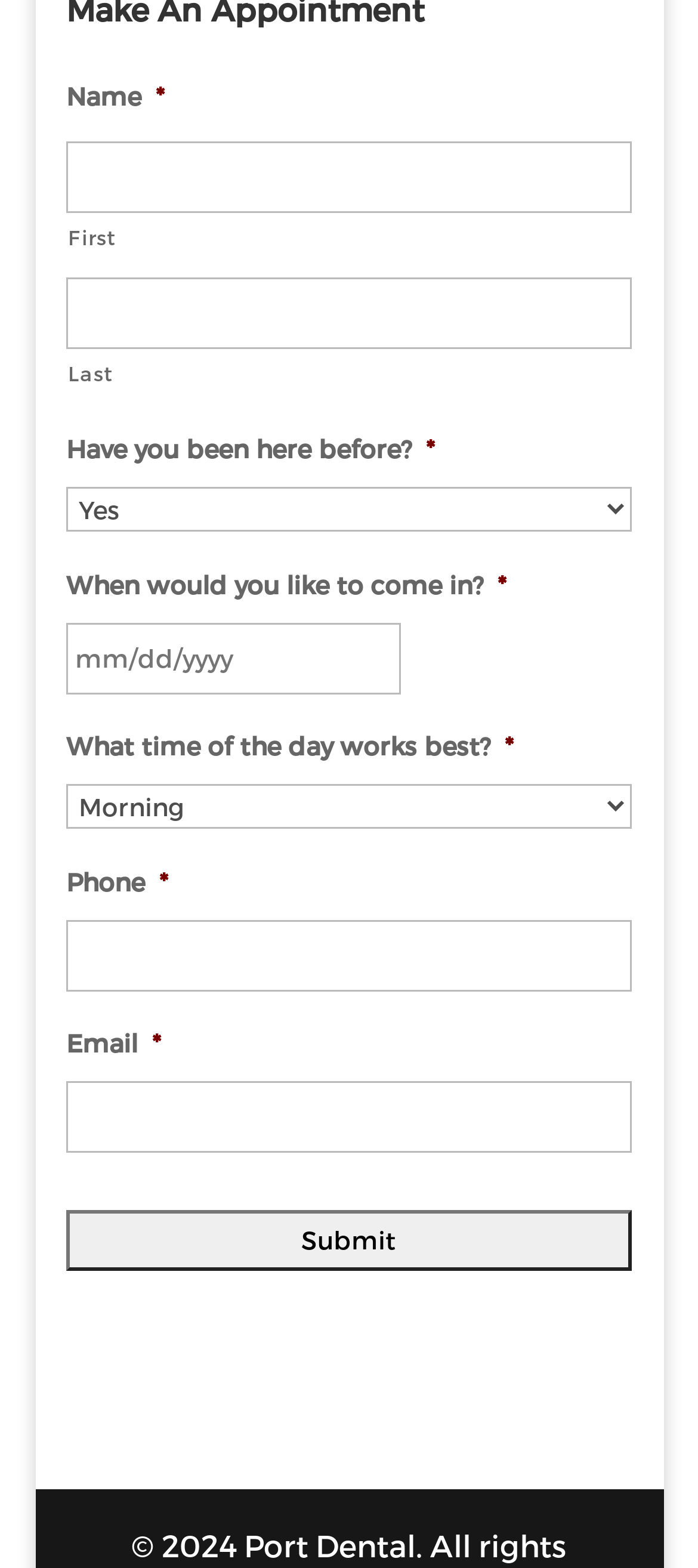Look at the image and answer the question in detail:
What is the purpose of the 'Submit' button?

The 'Submit' button is located at the bottom of the form, and its purpose is to submit the form data. This is indicated by the button element with the text 'Submit' and bounding box coordinates [0.095, 0.772, 0.905, 0.811].